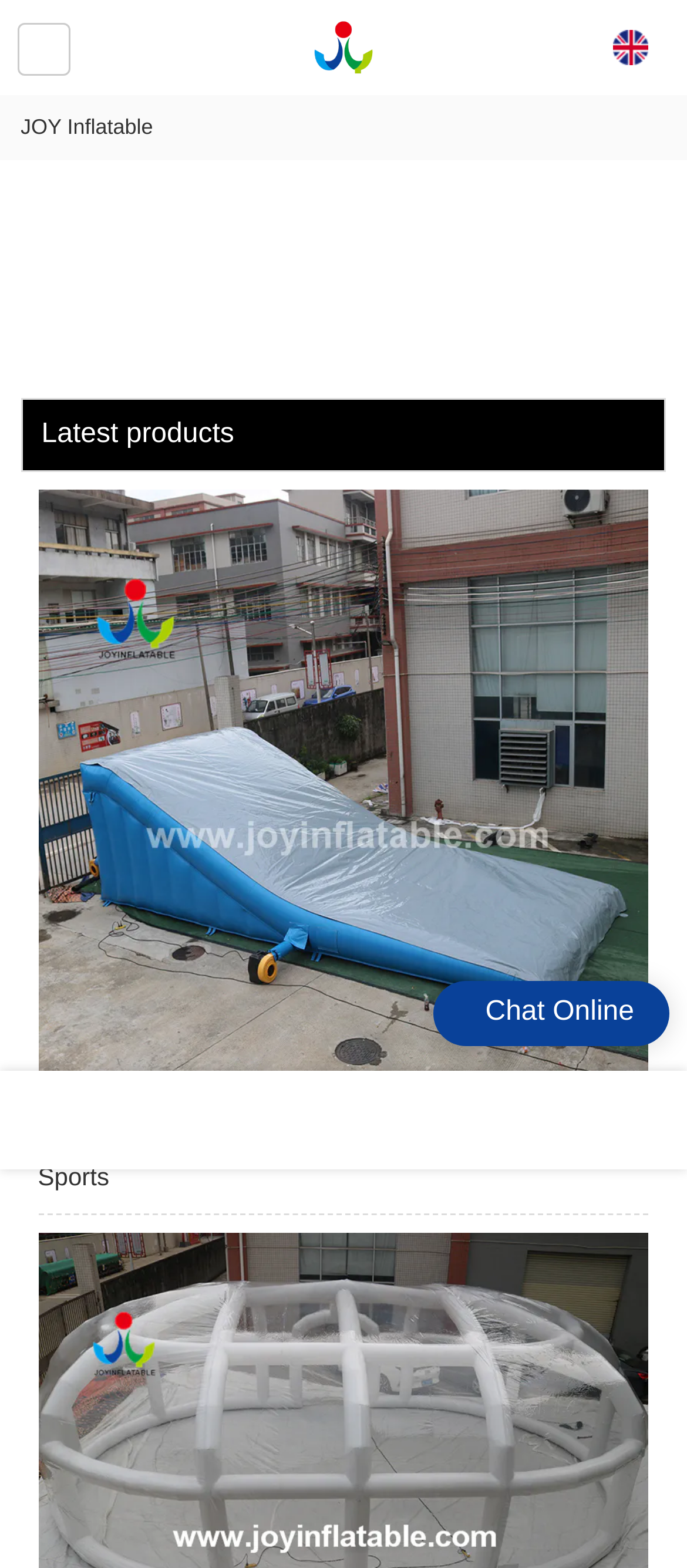Use a single word or phrase to answer the question:
How many social media links are present at the bottom of the page?

3